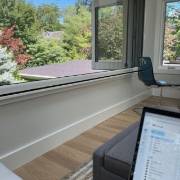What is the purpose of the chair?
Look at the webpage screenshot and answer the question with a detailed explanation.

The caption states that the sleek, minimalist chair sits thoughtfully beside the window, providing a perfect spot for reflection or casual work, implying its purpose.